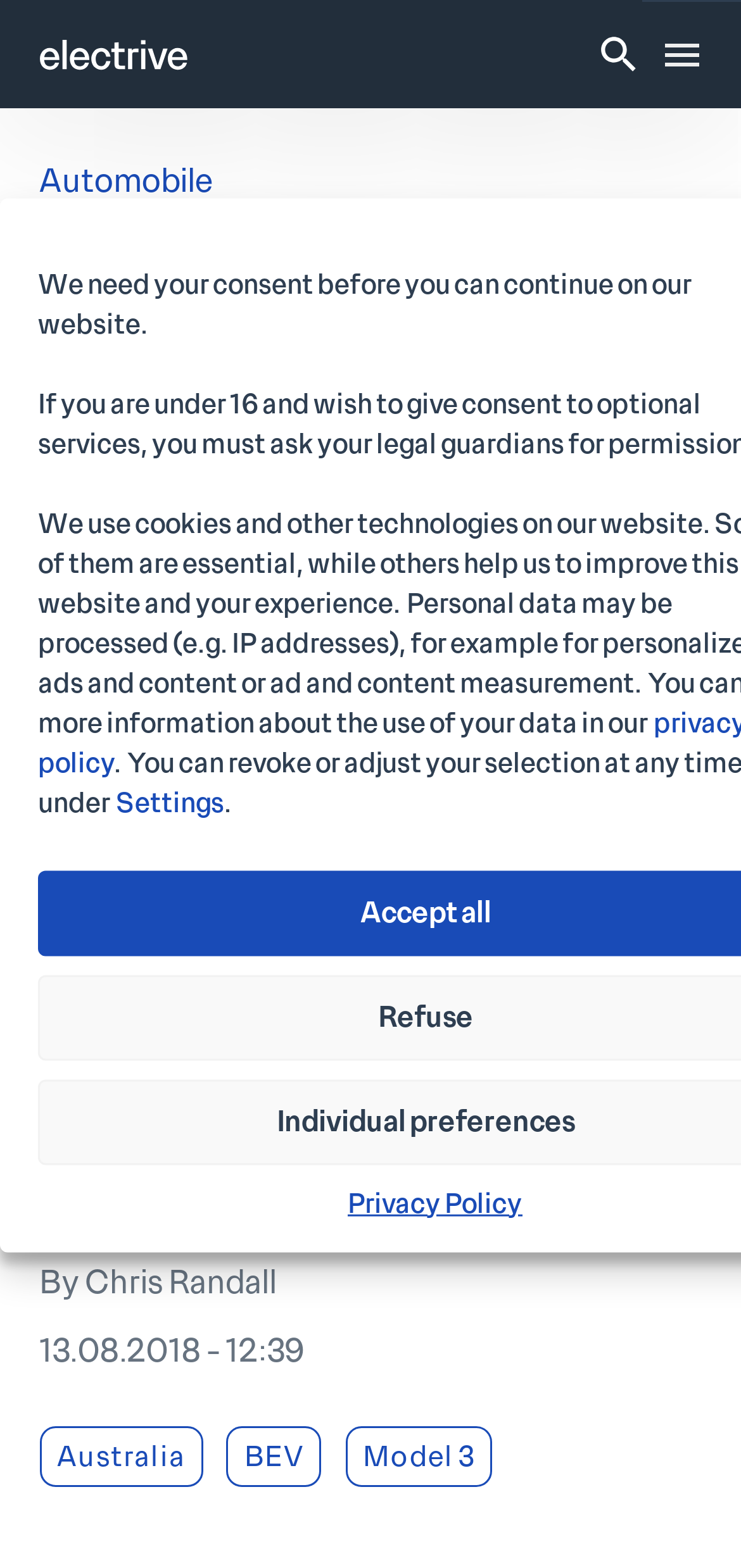Determine the bounding box coordinates of the clickable element to achieve the following action: 'Click the link to view Model 3 news'. Provide the coordinates as four float values between 0 and 1, formatted as [left, top, right, bottom].

[0.466, 0.909, 0.665, 0.948]